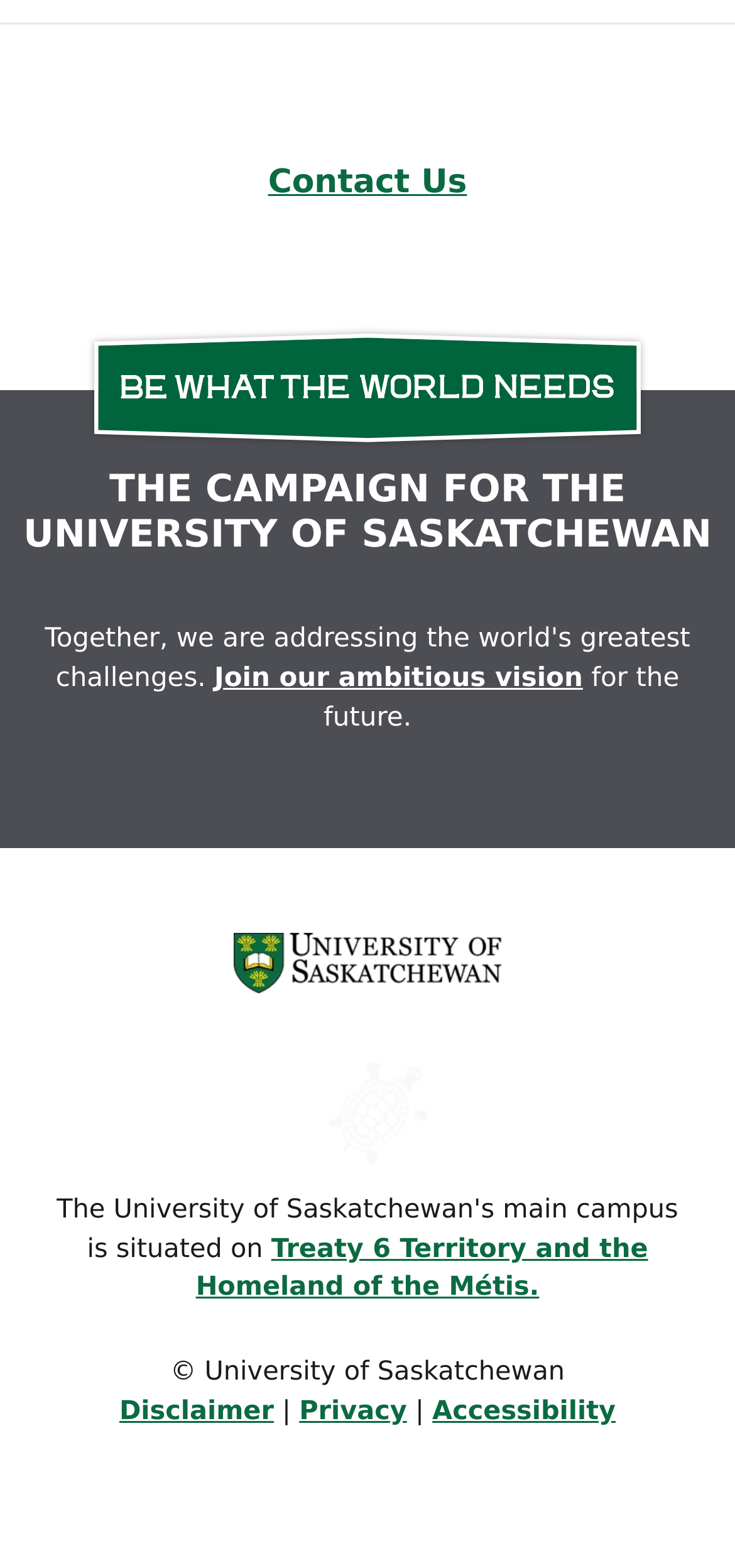Find the bounding box coordinates for the UI element that matches this description: "Join our ambitious vision".

[0.291, 0.423, 0.793, 0.442]